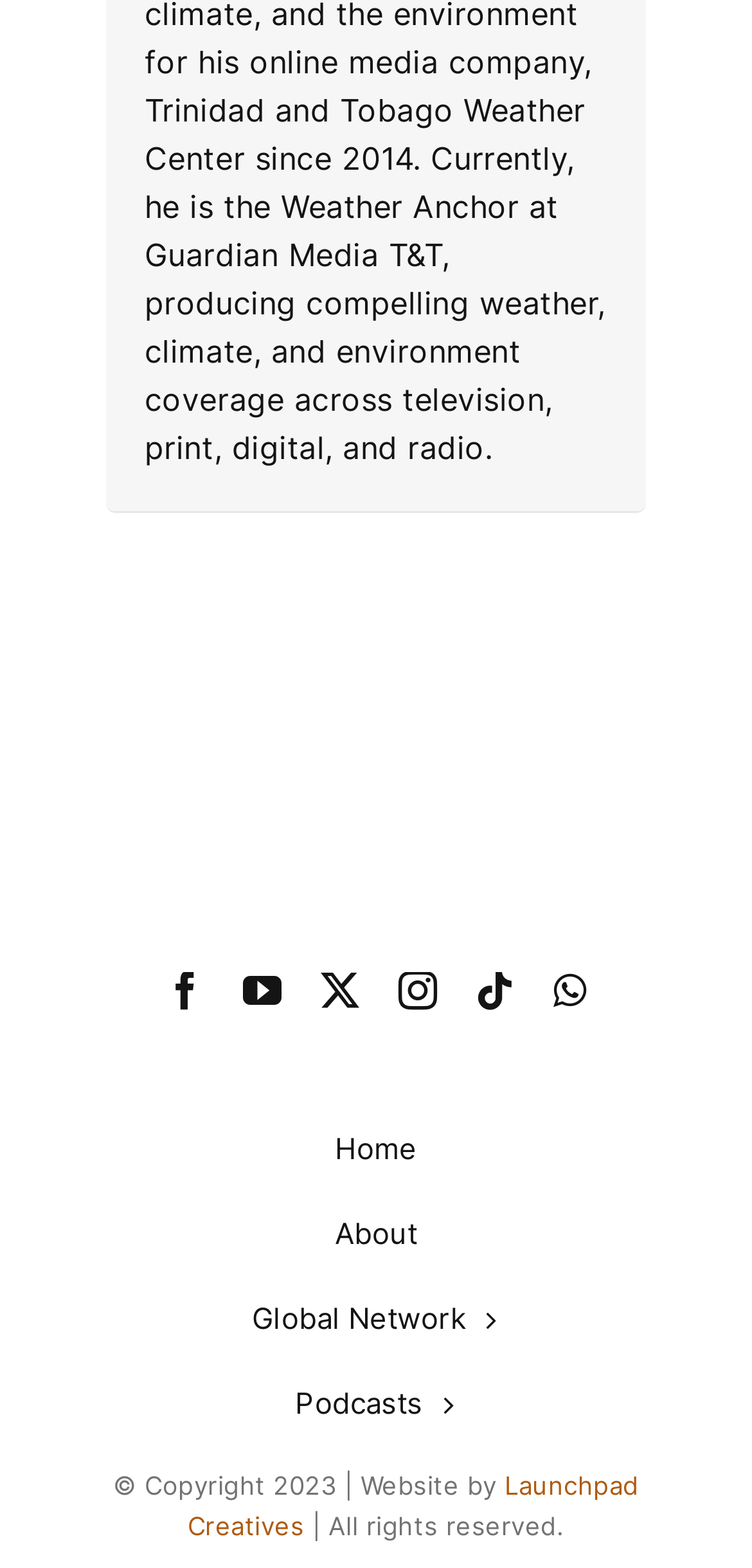How many social media links are available?
Using the visual information, answer the question in a single word or phrase.

6